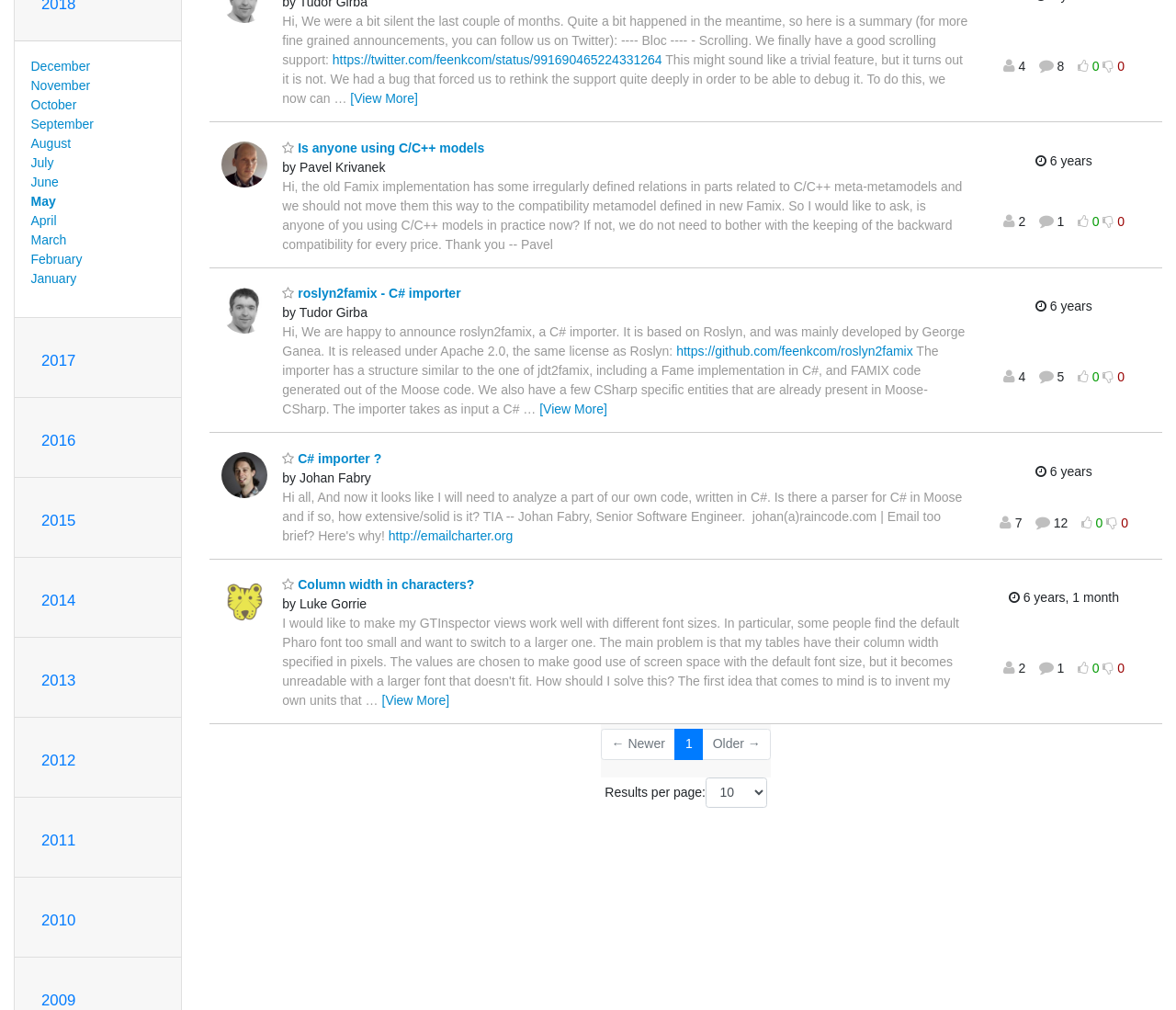Determine the bounding box of the UI element mentioned here: "parent_node: 年份". The coordinates must be in the format [left, top, right, bottom] with values ranging from 0 to 1.

None